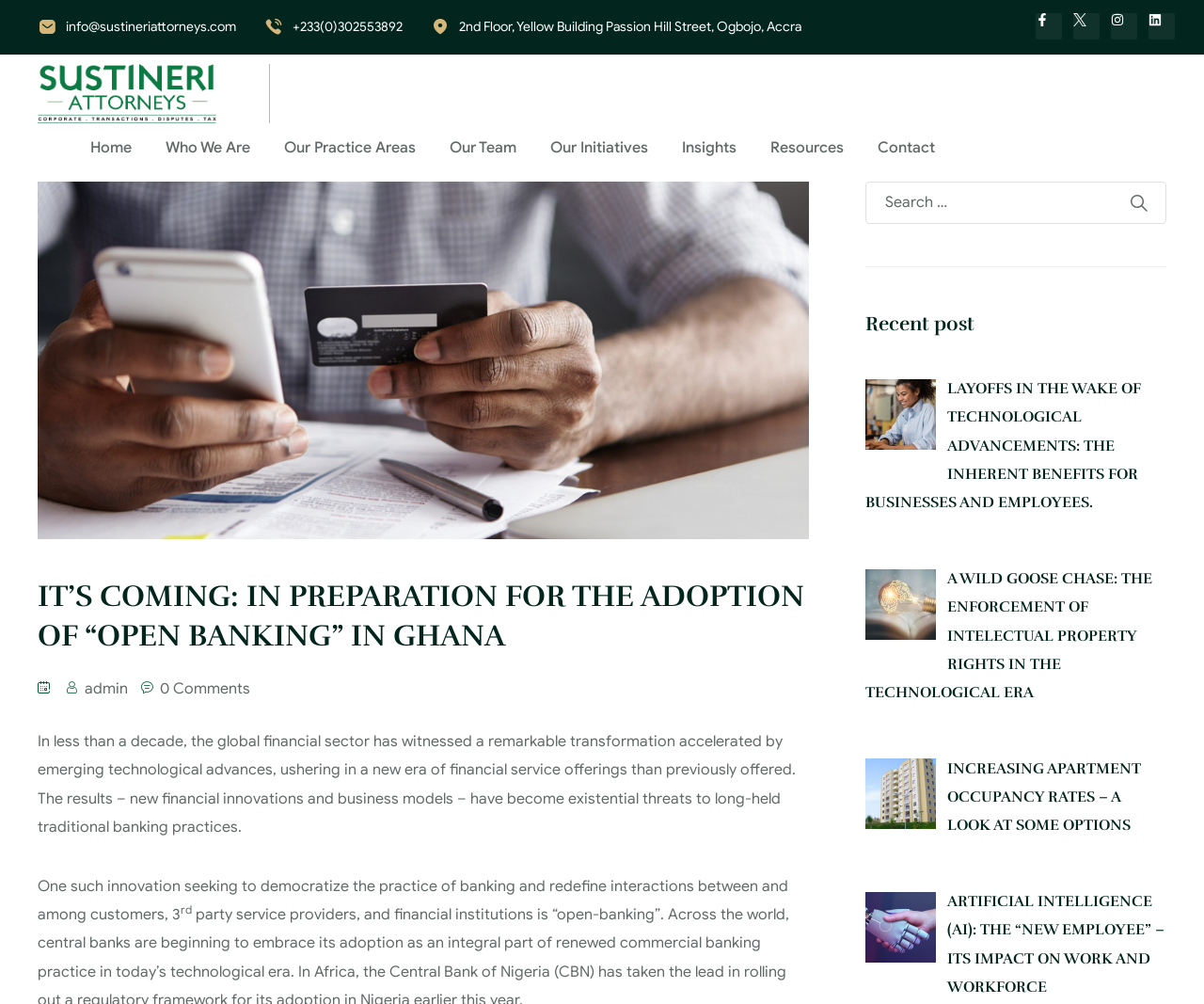Given the description Facebook-f, predict the bounding box coordinates of the UI element. Ensure the coordinates are in the format (top-left x, top-left y, bottom-right x, bottom-right y) and all values are between 0 and 1.

[0.86, 0.013, 0.882, 0.04]